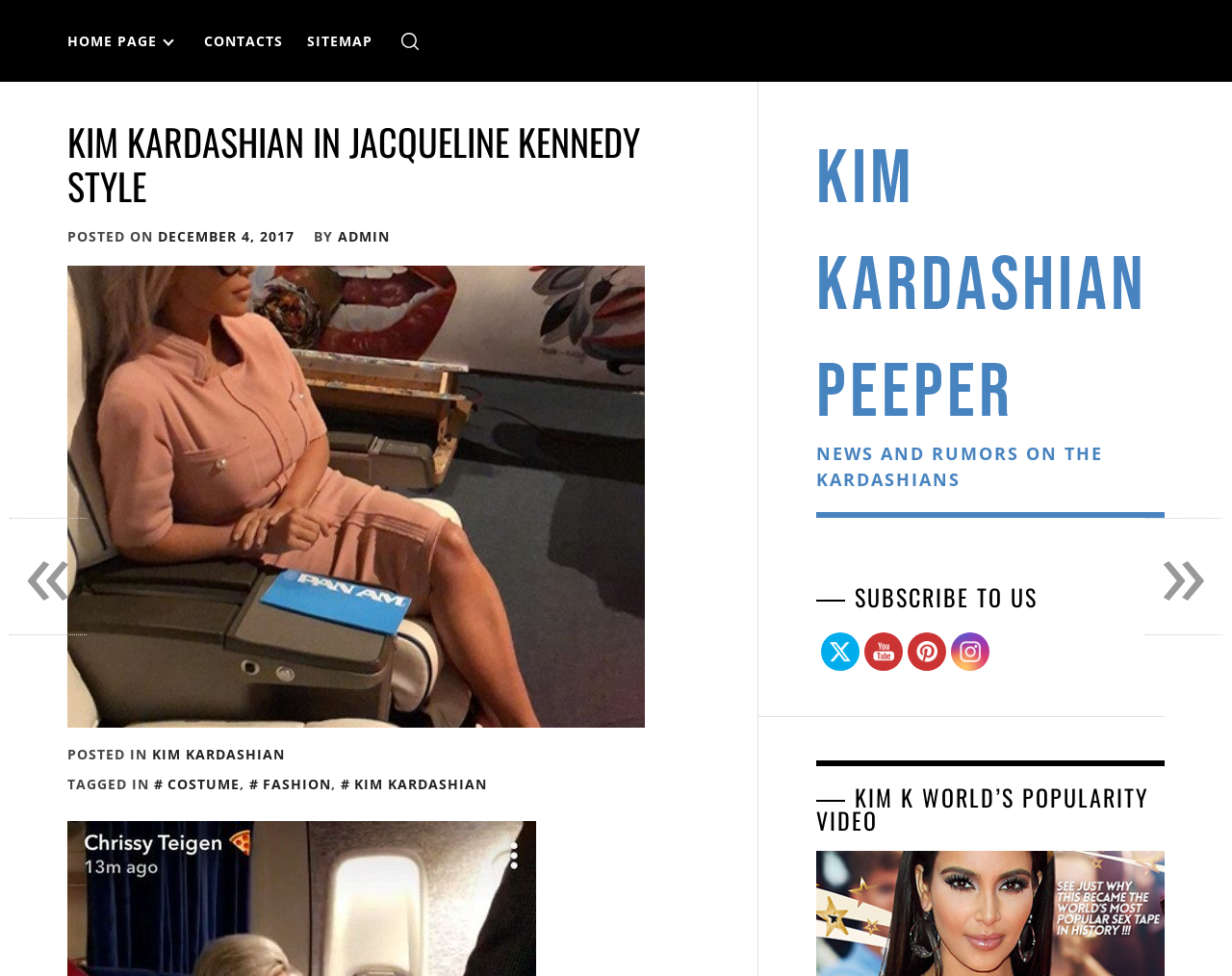Locate the bounding box of the UI element based on this description: "Costume". Provide four float numbers between 0 and 1 as [left, top, right, bottom].

[0.125, 0.794, 0.195, 0.813]